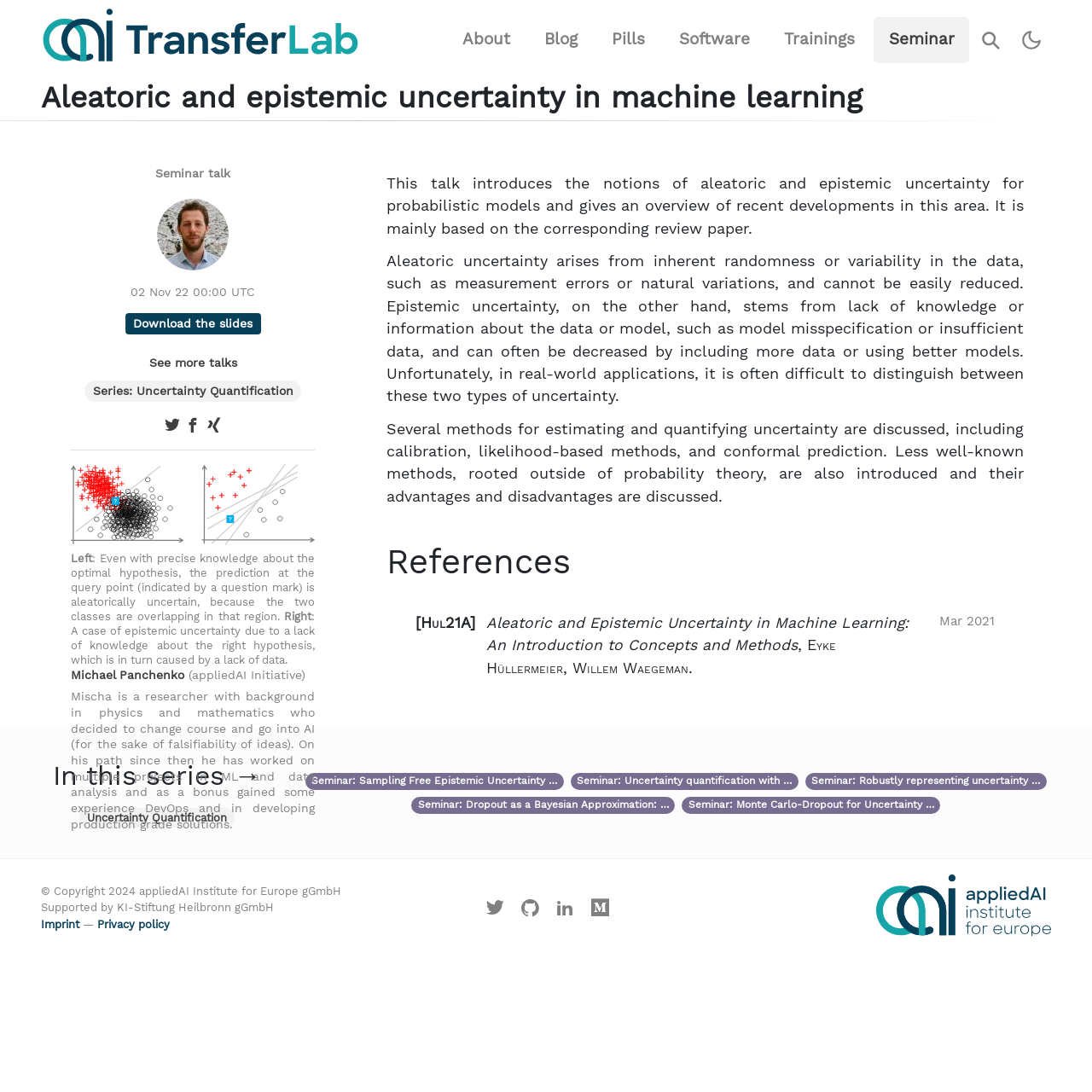Show the bounding box coordinates for the HTML element as described: "Software".

[0.615, 0.019, 0.693, 0.054]